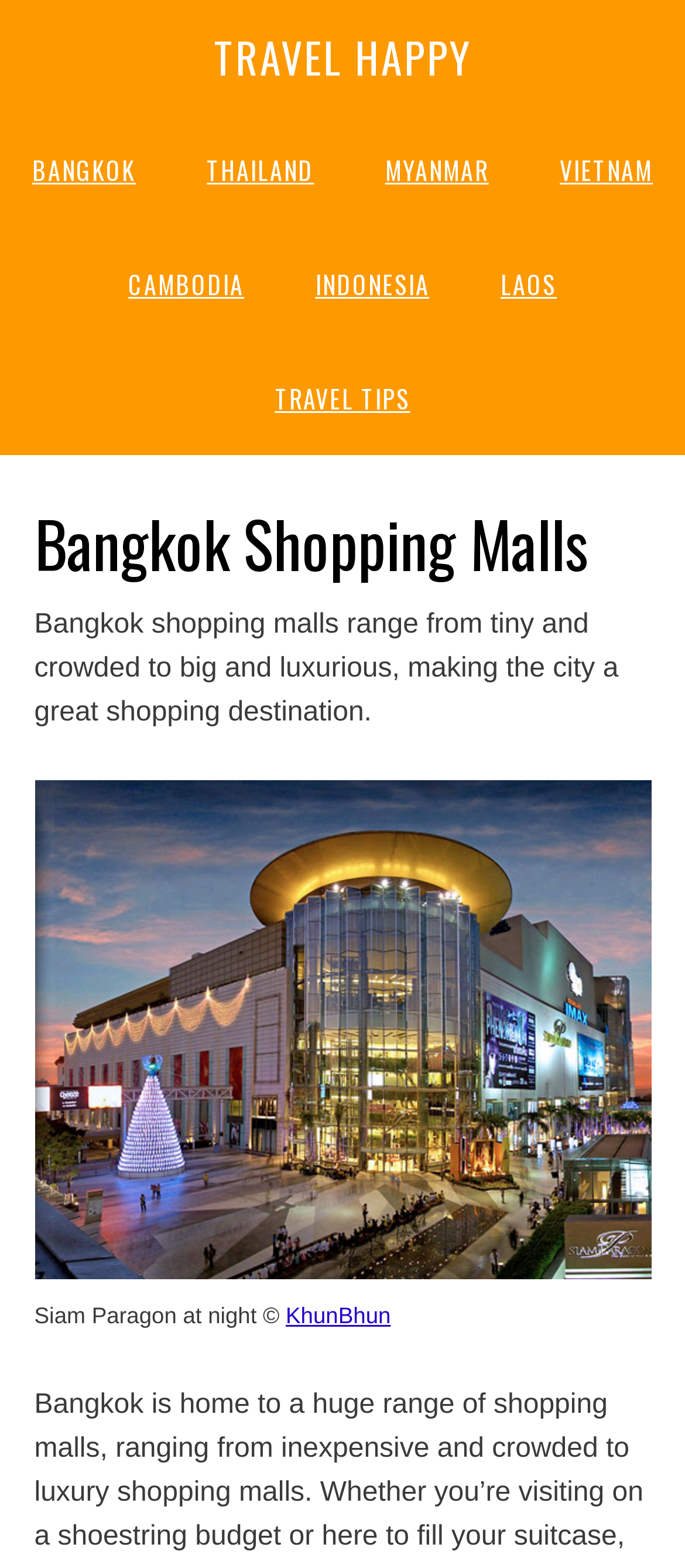Provide a thorough description of the webpage's content and layout.

The webpage is about Bangkok shopping malls, with a focus on the best malls in the city. At the top, there is a link to "TRAVEL HAPPY" and a main navigation menu with links to various countries, including Bangkok, Thailand, Myanmar, Vietnam, Cambodia, Indonesia, and Laos, as well as a link to "TRAVEL TIPS". 

Below the navigation menu, there is a header section with a heading that reads "Bangkok Shopping Malls". This is followed by a paragraph of text that describes the variety of shopping malls in Bangkok, ranging from small and crowded to large and luxurious. 

To the right of the text, there is an image of Siam Paragon, a shopping mall in Bangkok, taken at night. Below the image, there is a caption that reads "Siam Paragon at night ©" and a link to "KhunBhun".